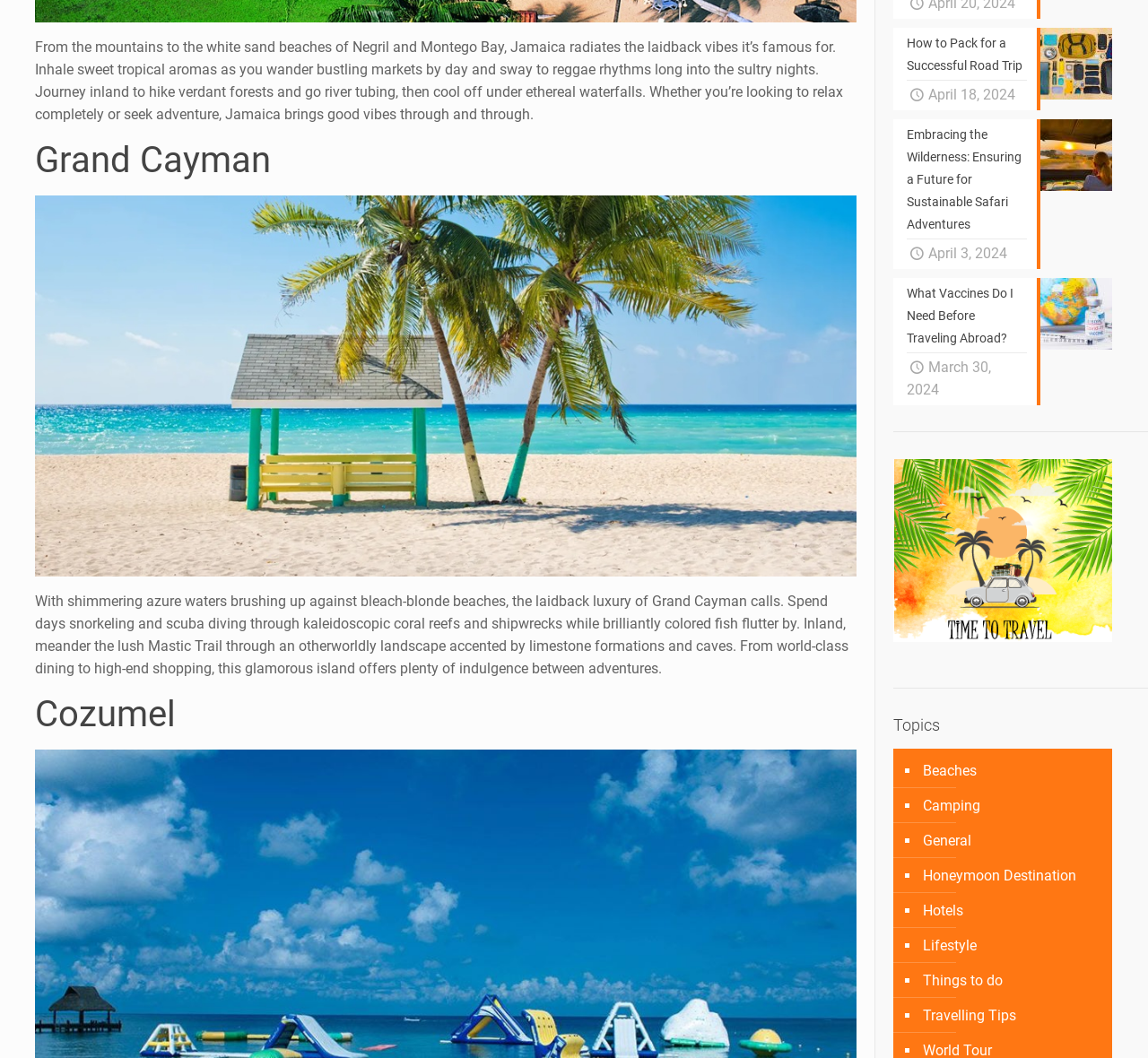Please pinpoint the bounding box coordinates for the region I should click to adhere to this instruction: "Click on the link to learn about packing for a road trip".

[0.778, 0.027, 0.969, 0.105]